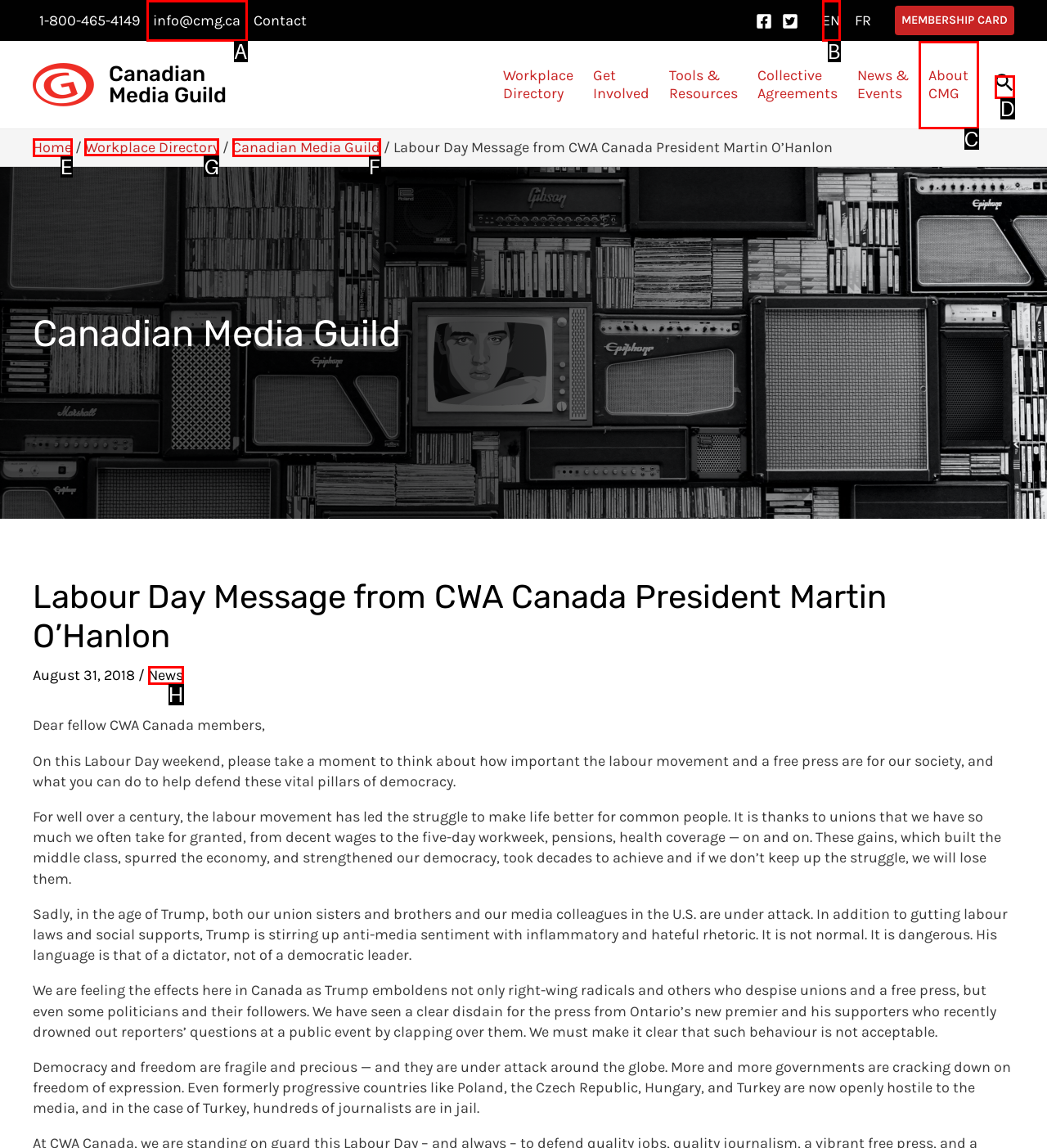Identify the HTML element I need to click to complete this task: Visit the Workplace Directory Provide the option's letter from the available choices.

G